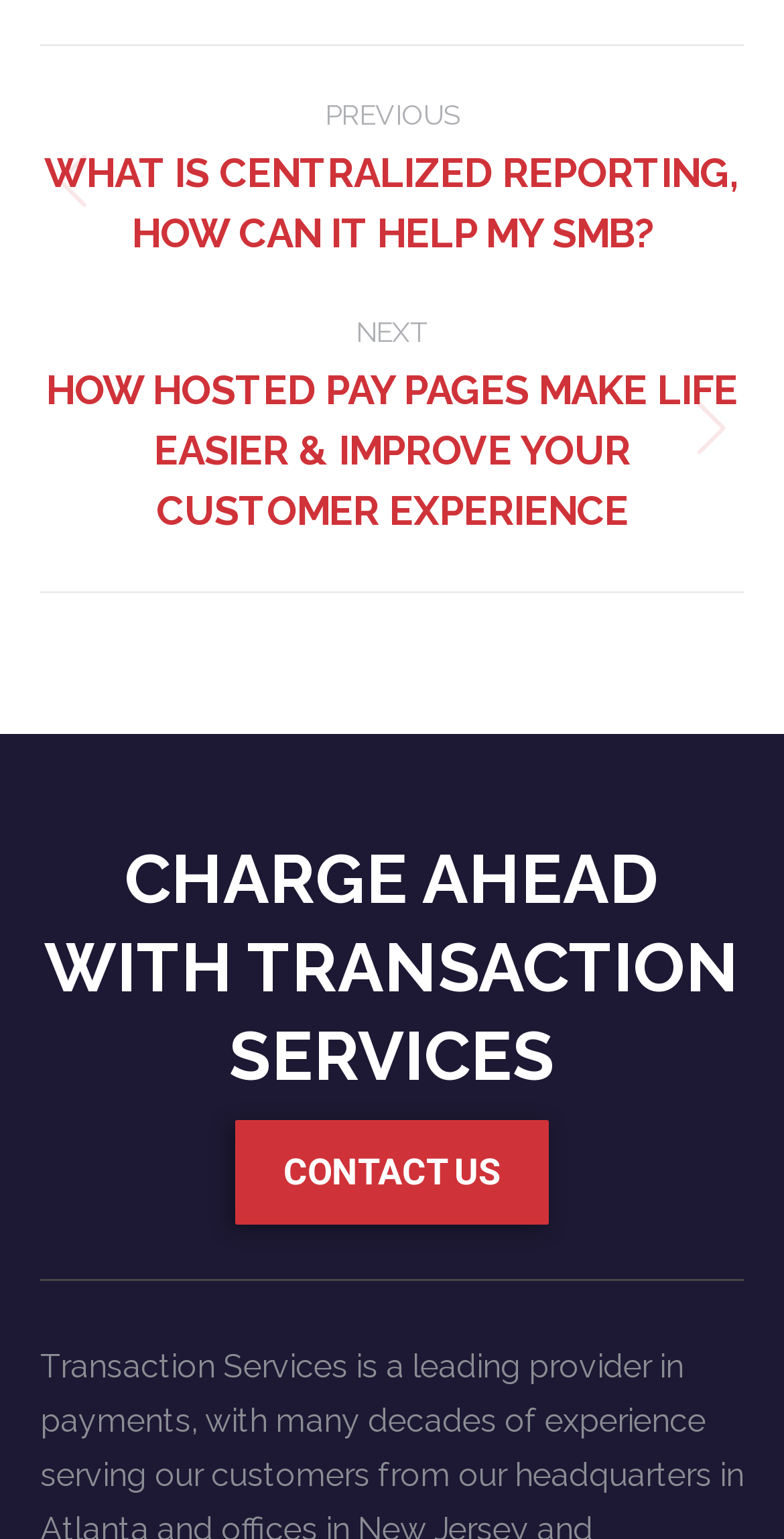What is the main topic of the webpage?
Answer the question with a detailed and thorough explanation.

I determined the answer by looking at the heading element 'CHARGE AHEAD WITH TRANSACTION SERVICES' which is prominently displayed on the webpage, indicating that the main topic is related to transaction services.